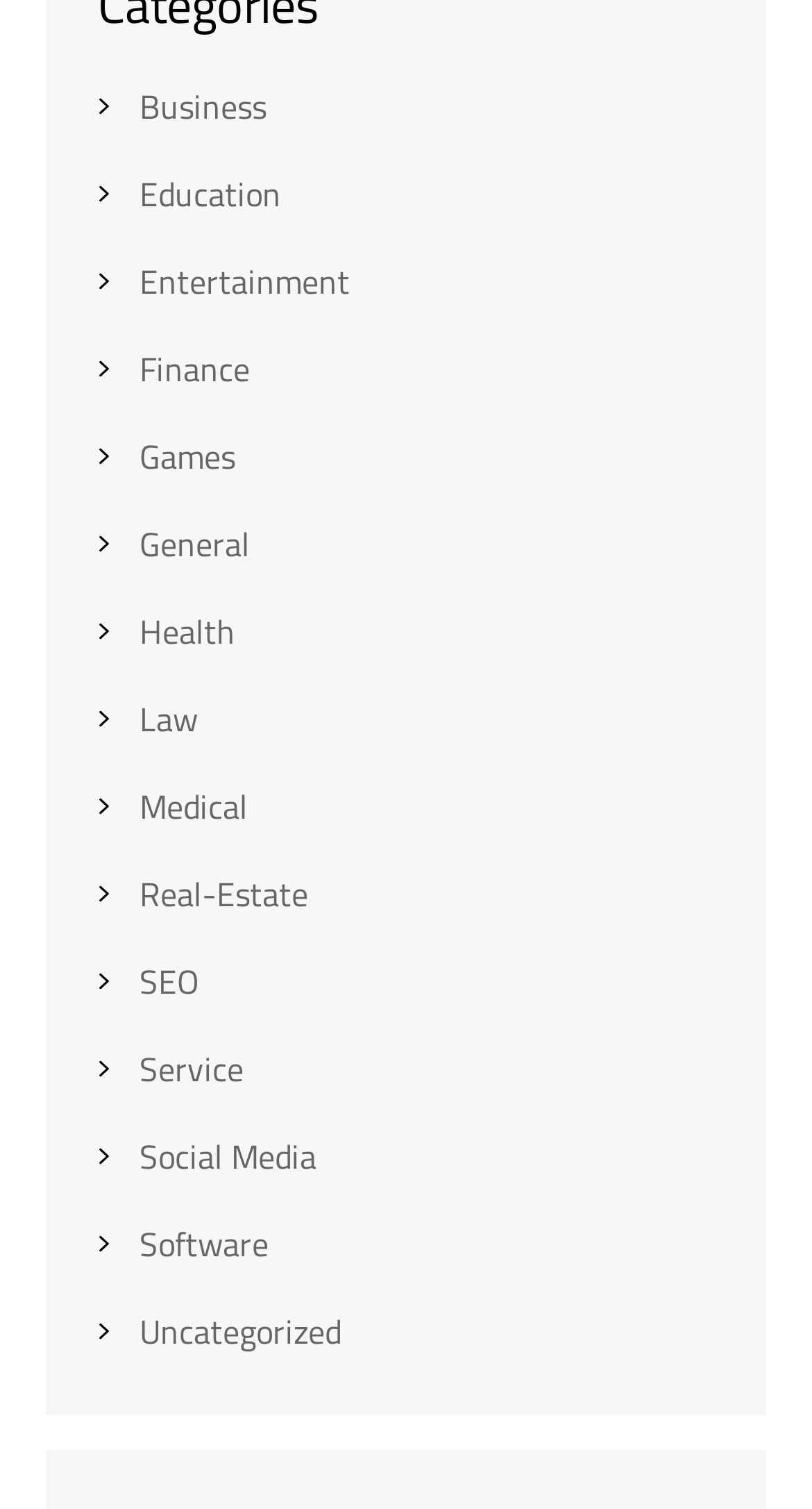Refer to the image and provide an in-depth answer to the question:
What is the last category listed?

I looked at the list of categories and found that the last one listed is 'Uncategorized', which is located at the bottom of the list.